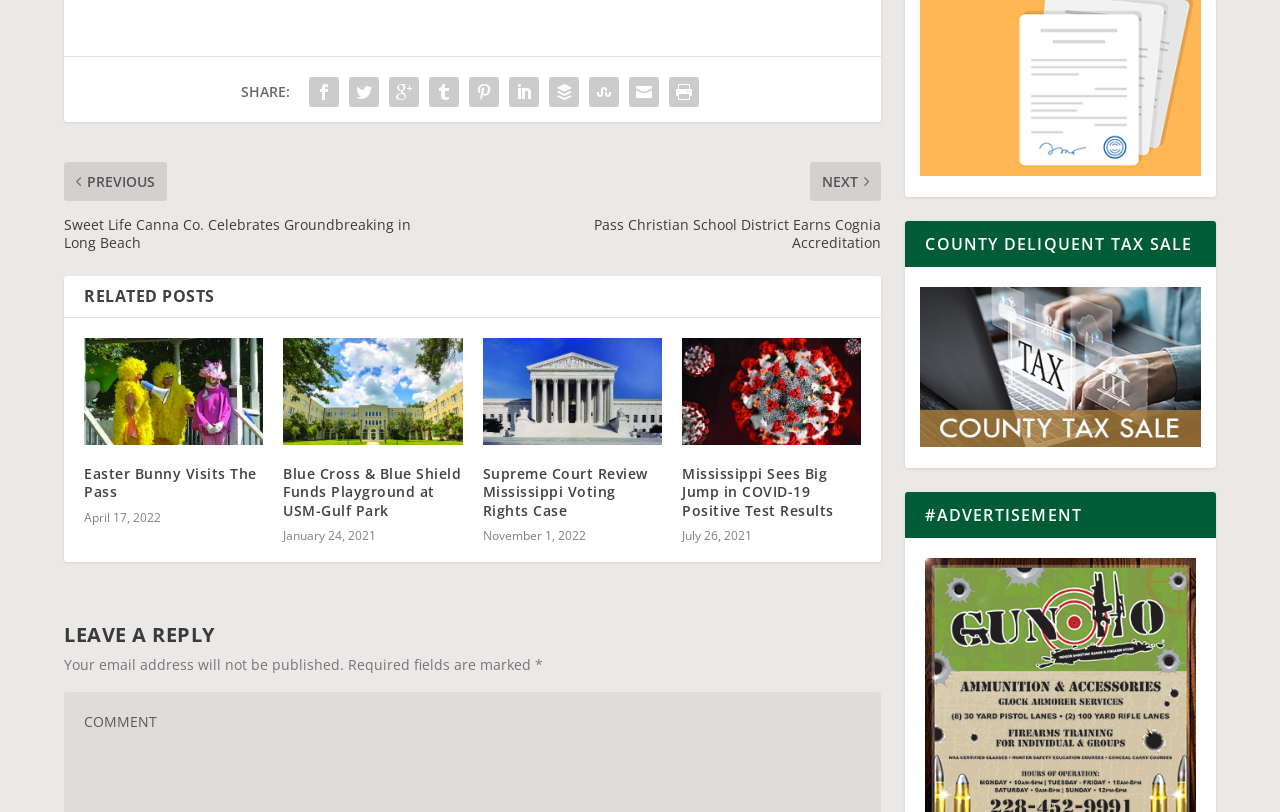Provide the bounding box coordinates of the HTML element this sentence describes: "parent_node: COMMENT name="comment"". The bounding box coordinates consist of four float numbers between 0 and 1, i.e., [left, top, right, bottom].

[0.05, 0.508, 0.689, 0.744]